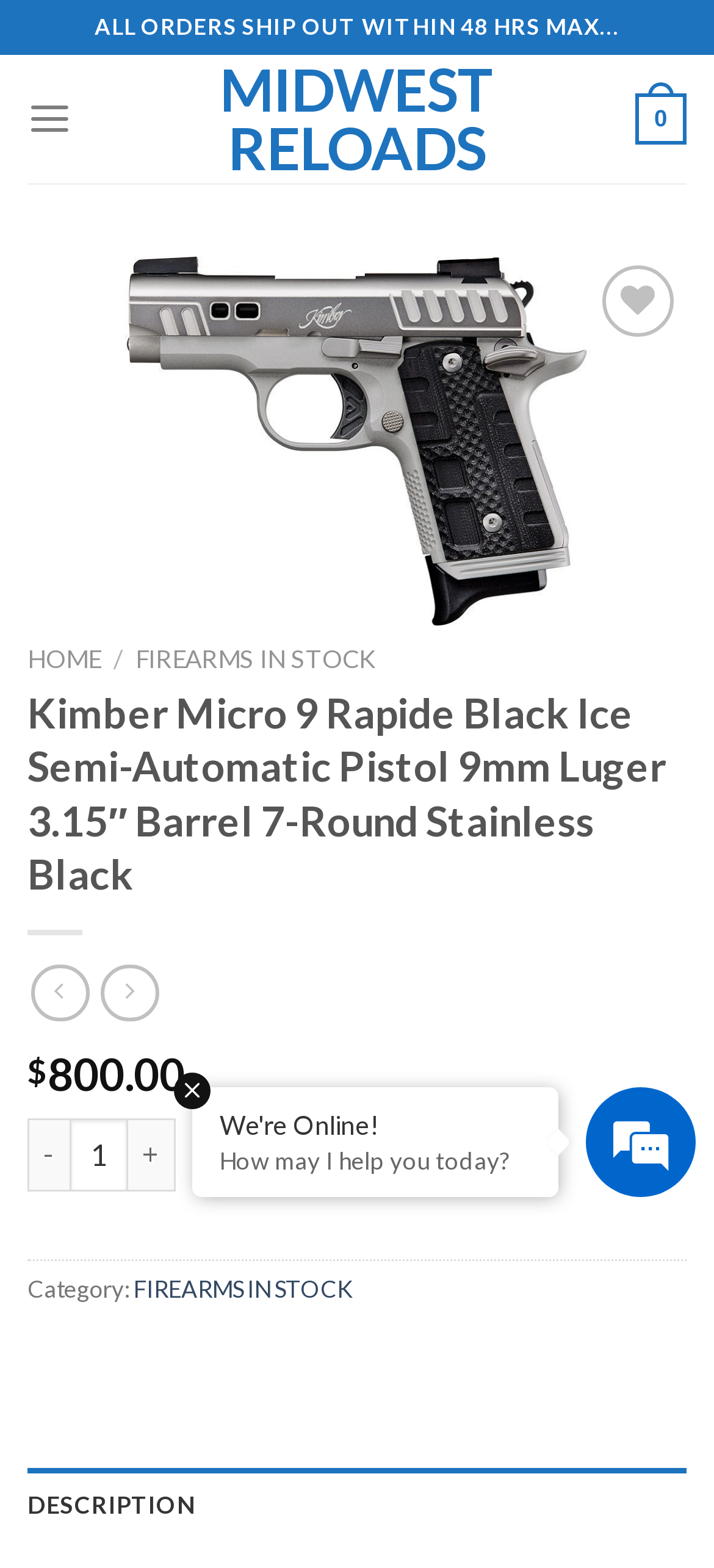Please reply with a single word or brief phrase to the question: 
How many rounds does the Kimber Micro 9 Rapide Black Ice Semi-Automatic Pistol hold?

7-Round